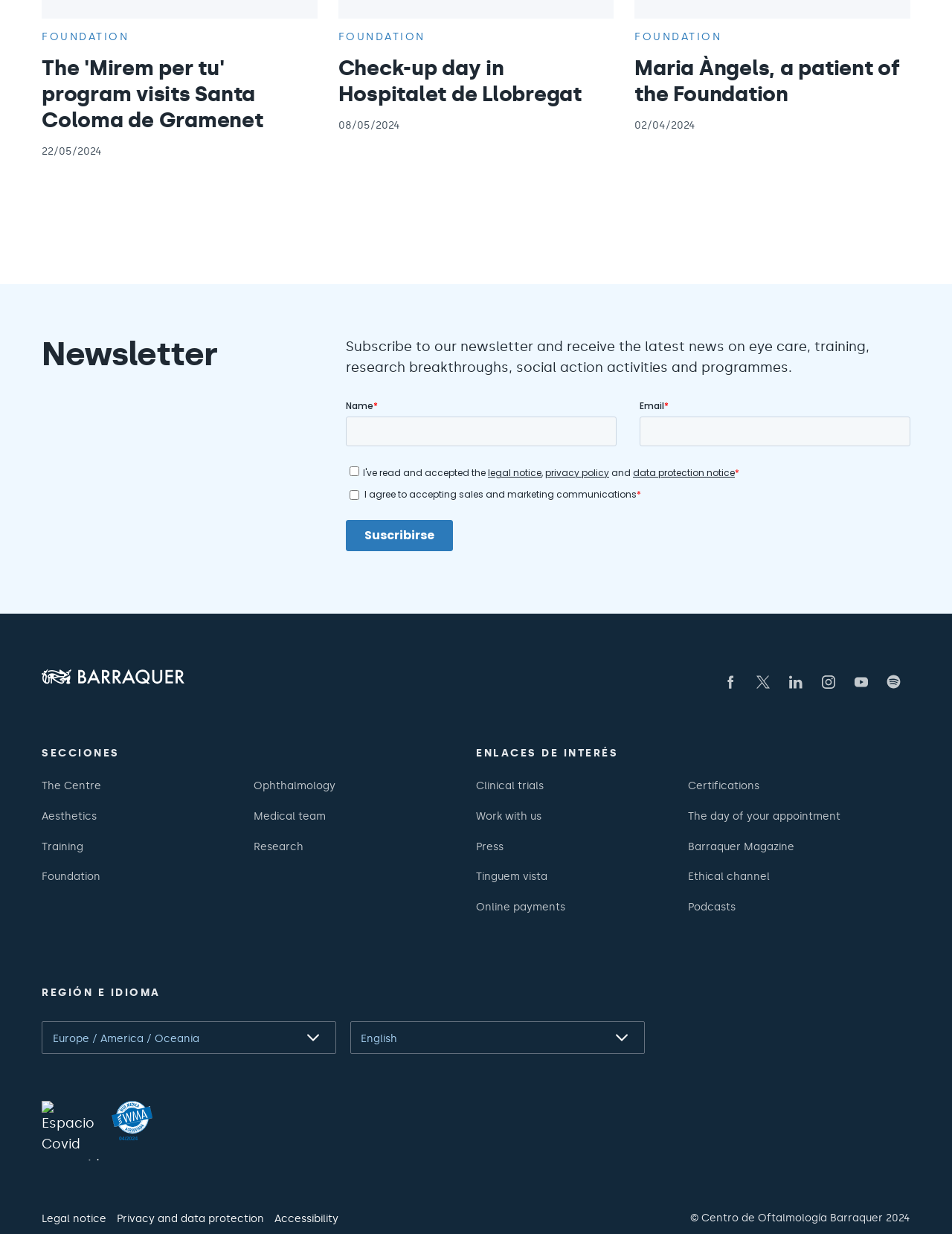How many social media links are there?
Please provide a single word or phrase as the answer based on the screenshot.

6